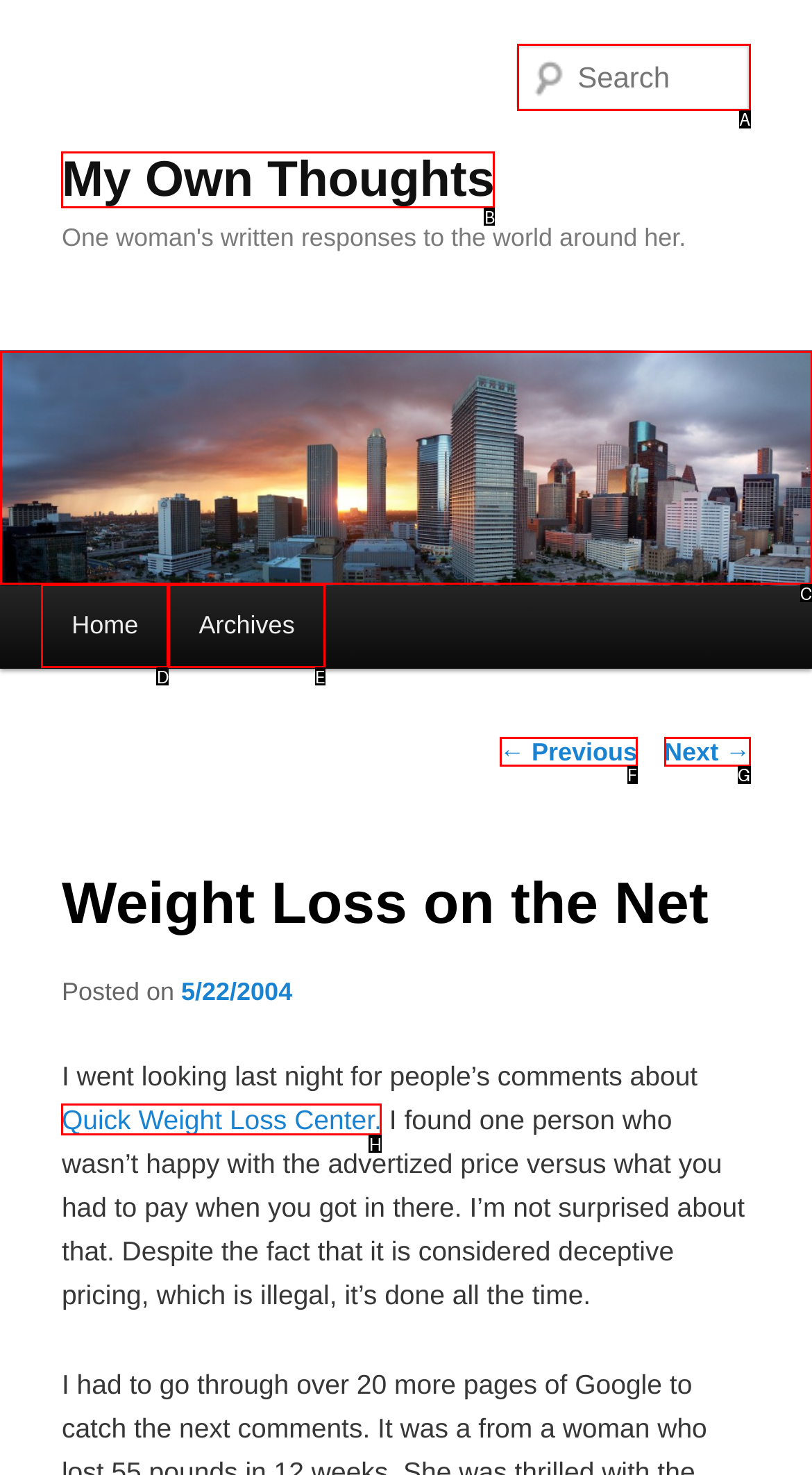Based on the task: Search for something, which UI element should be clicked? Answer with the letter that corresponds to the correct option from the choices given.

A